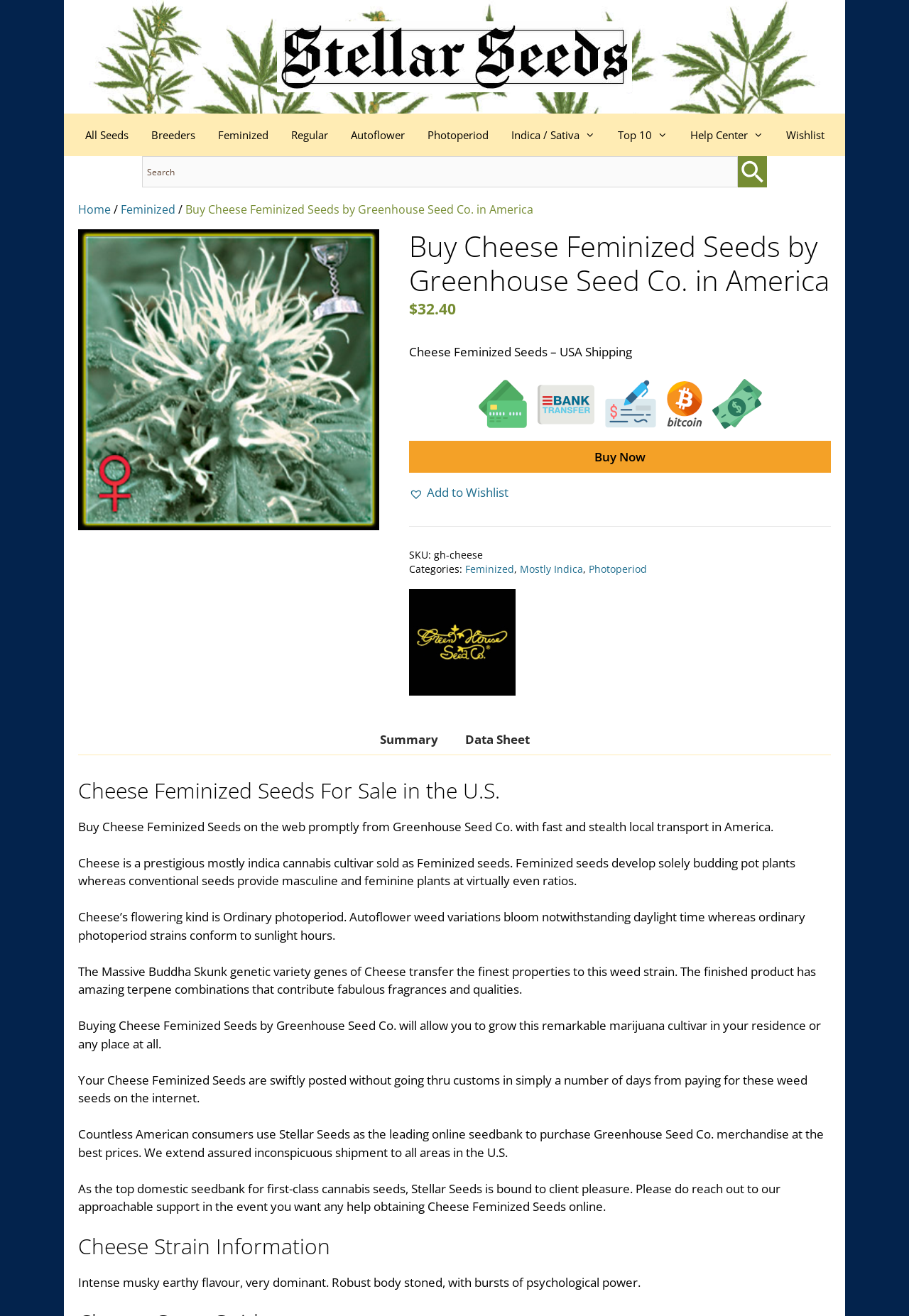Based on the element description: "Feminized", identify the UI element and provide its bounding box coordinates. Use four float numbers between 0 and 1, [left, top, right, bottom].

[0.227, 0.086, 0.307, 0.119]